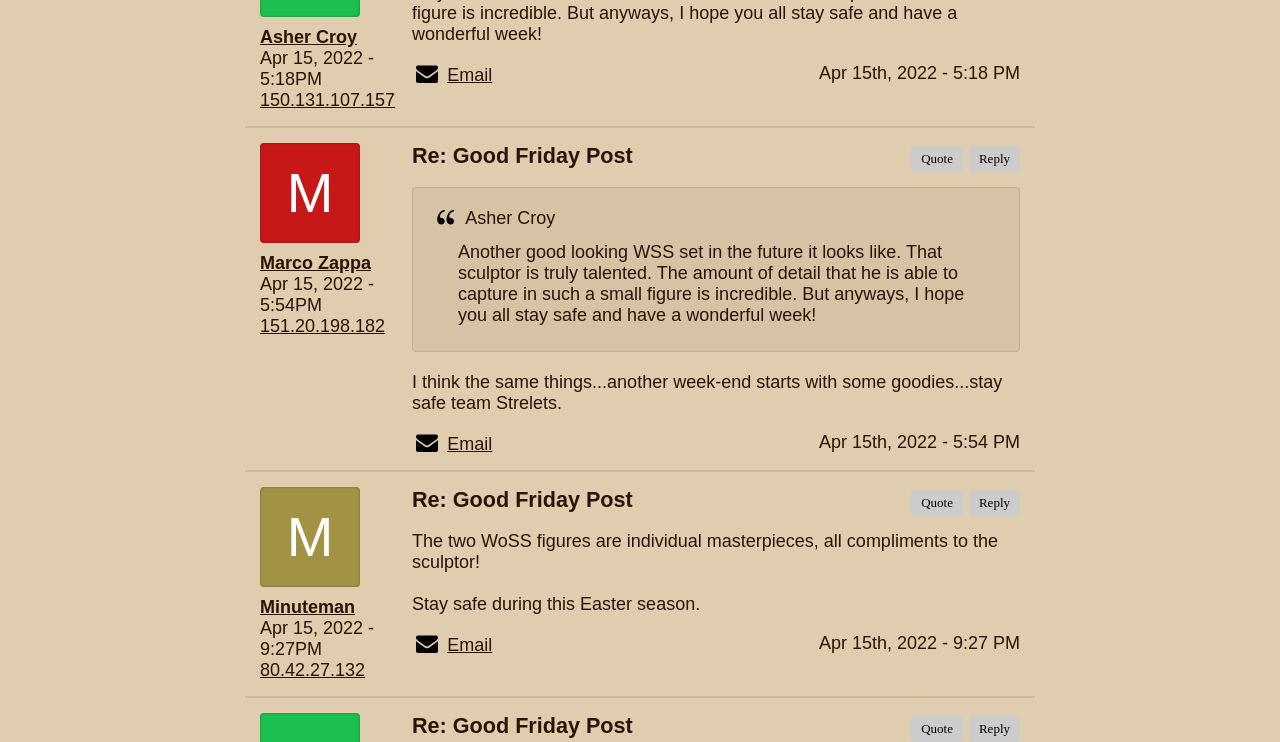Find the bounding box coordinates of the clickable element required to execute the following instruction: "Email Asher Croy". Provide the coordinates as four float numbers between 0 and 1, i.e., [left, top, right, bottom].

[0.349, 0.088, 0.385, 0.115]